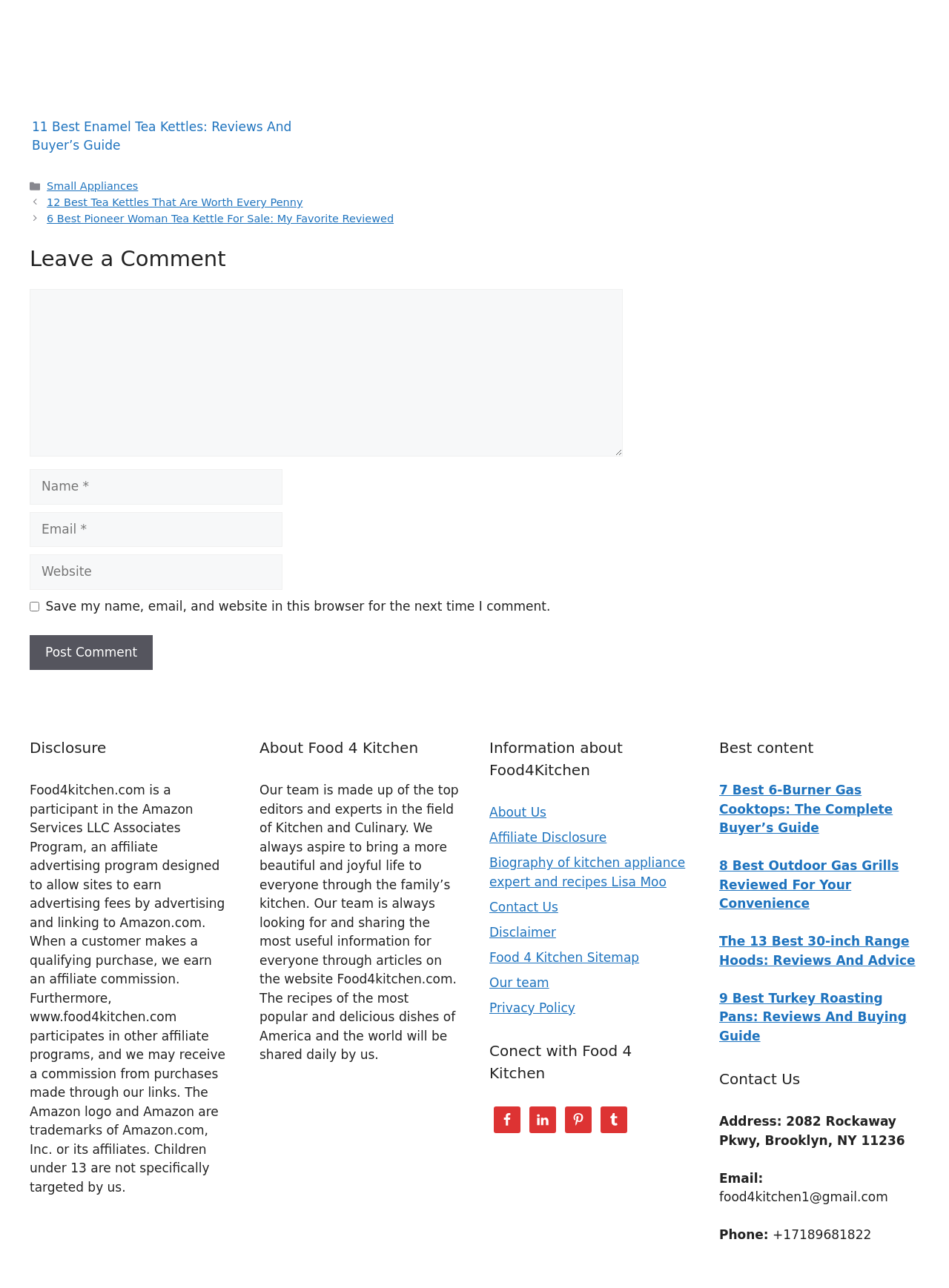Please specify the bounding box coordinates of the clickable region necessary for completing the following instruction: "Click on the 'Facebook' link". The coordinates must consist of four float numbers between 0 and 1, i.e., [left, top, right, bottom].

[0.52, 0.859, 0.548, 0.88]